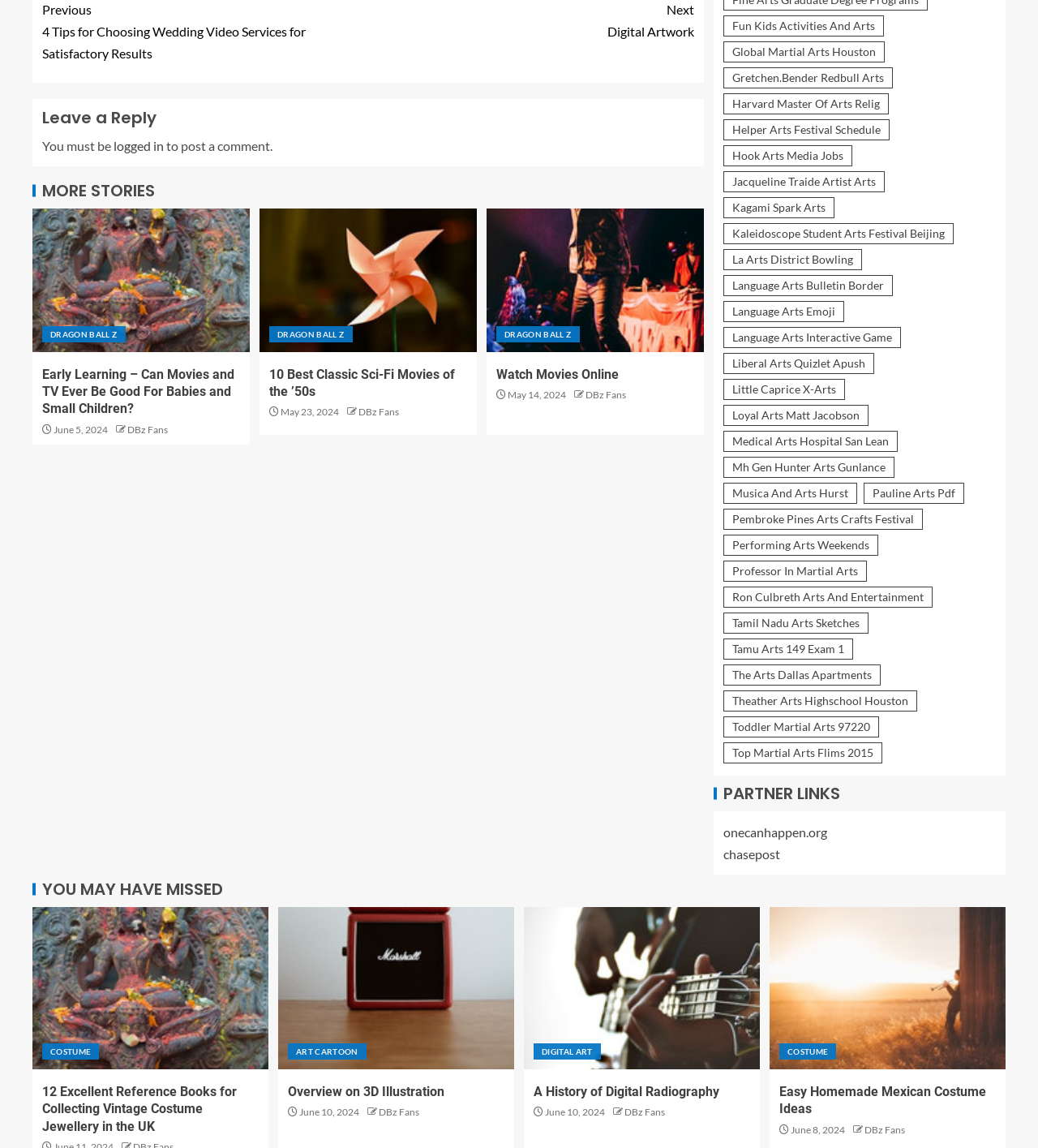Provide a brief response using a word or short phrase to this question:
What is the category of the links at the bottom of the page?

PARTNER LINKS